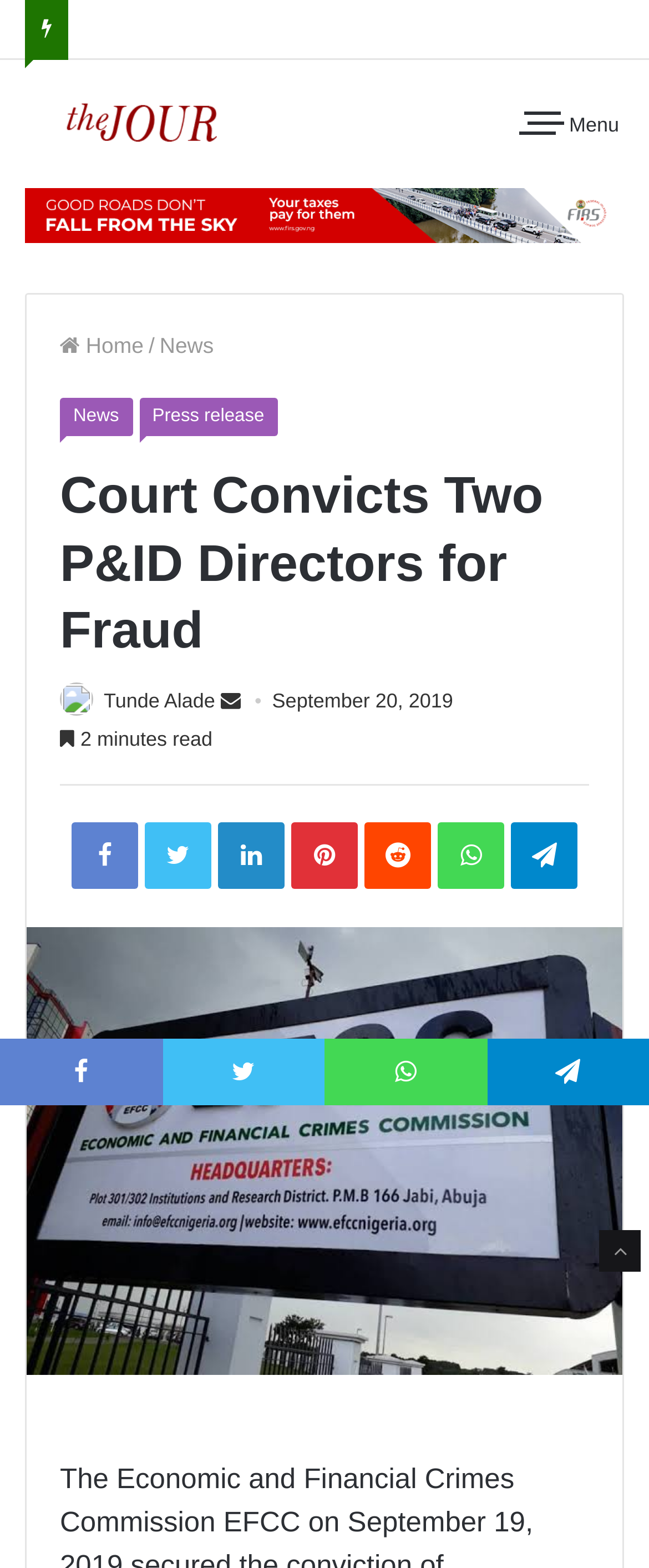Find the headline of the webpage and generate its text content.

Court Convicts Two P&ID Directors for Fraud